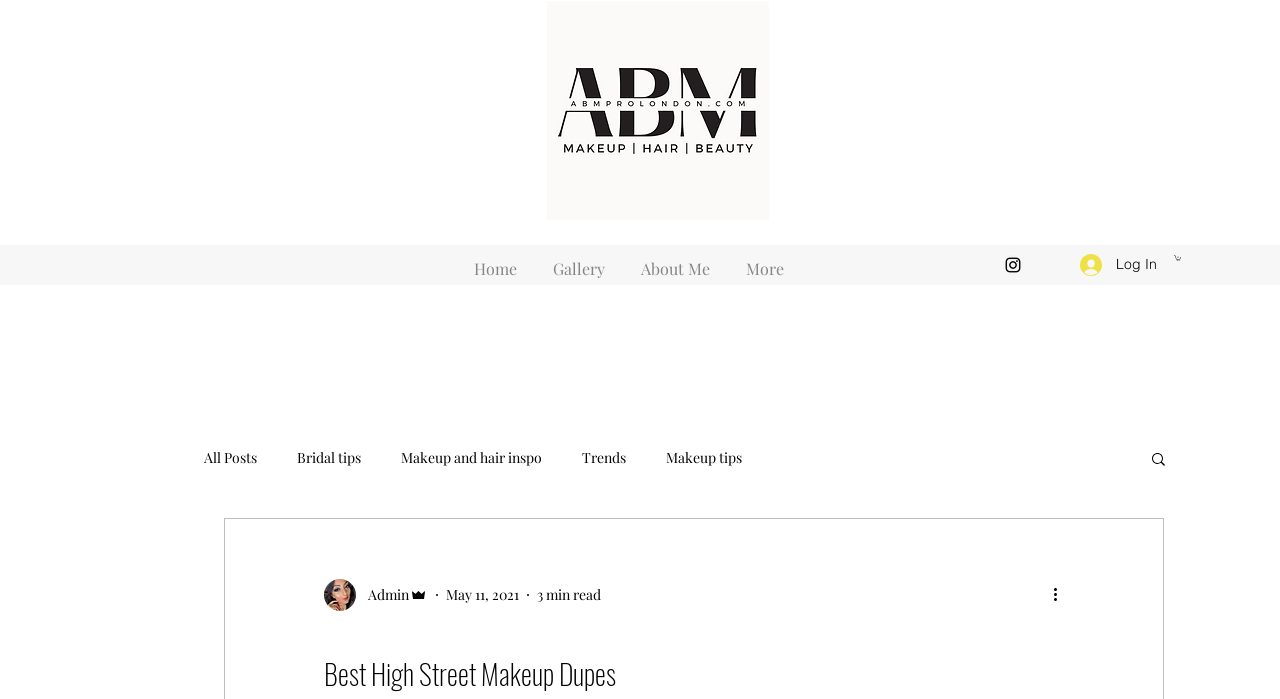Locate the bounding box coordinates of the area that needs to be clicked to fulfill the following instruction: "View Instagram profile". The coordinates should be in the format of four float numbers between 0 and 1, namely [left, top, right, bottom].

[0.784, 0.365, 0.799, 0.393]